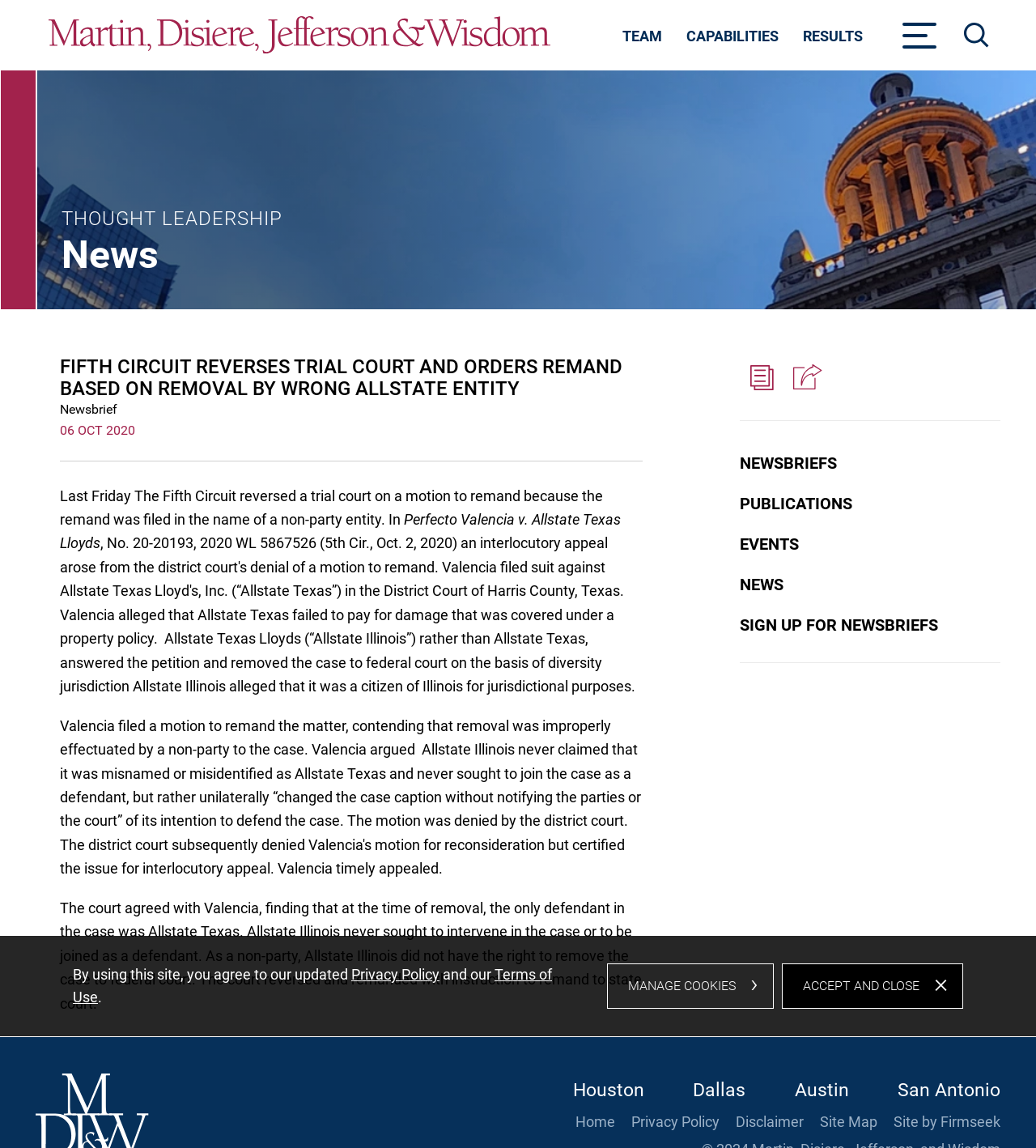Provide a brief response to the question below using a single word or phrase: 
How many links are there in the 'Jump to Page' section?

5